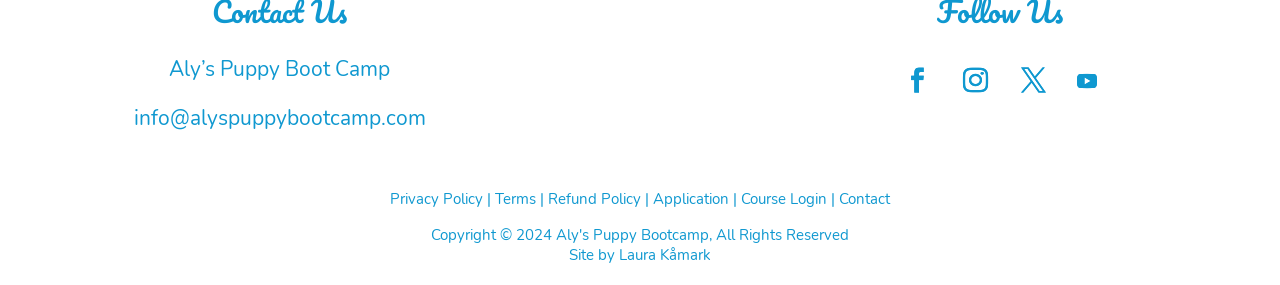Give a succinct answer to this question in a single word or phrase: 
What is the name of the puppy boot camp?

Aly's Puppy Boot Camp